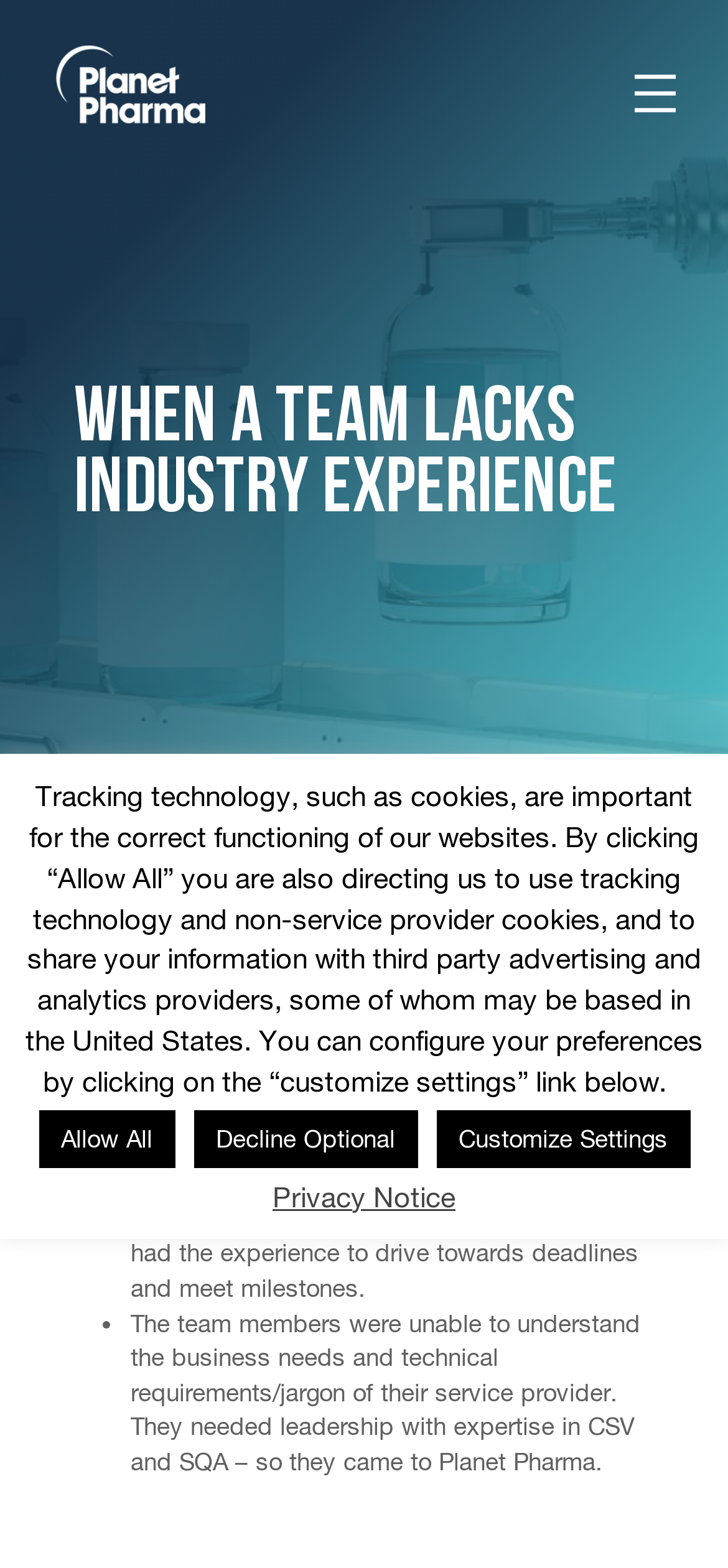What is the solution provided by Planet Pharma?
From the details in the image, answer the question comprehensively.

Planet Pharma provided experienced leaders who understood CSV and SQA regulations and had the experience to drive towards deadlines and meet milestones, which helped to overcome the challenge faced by the team.